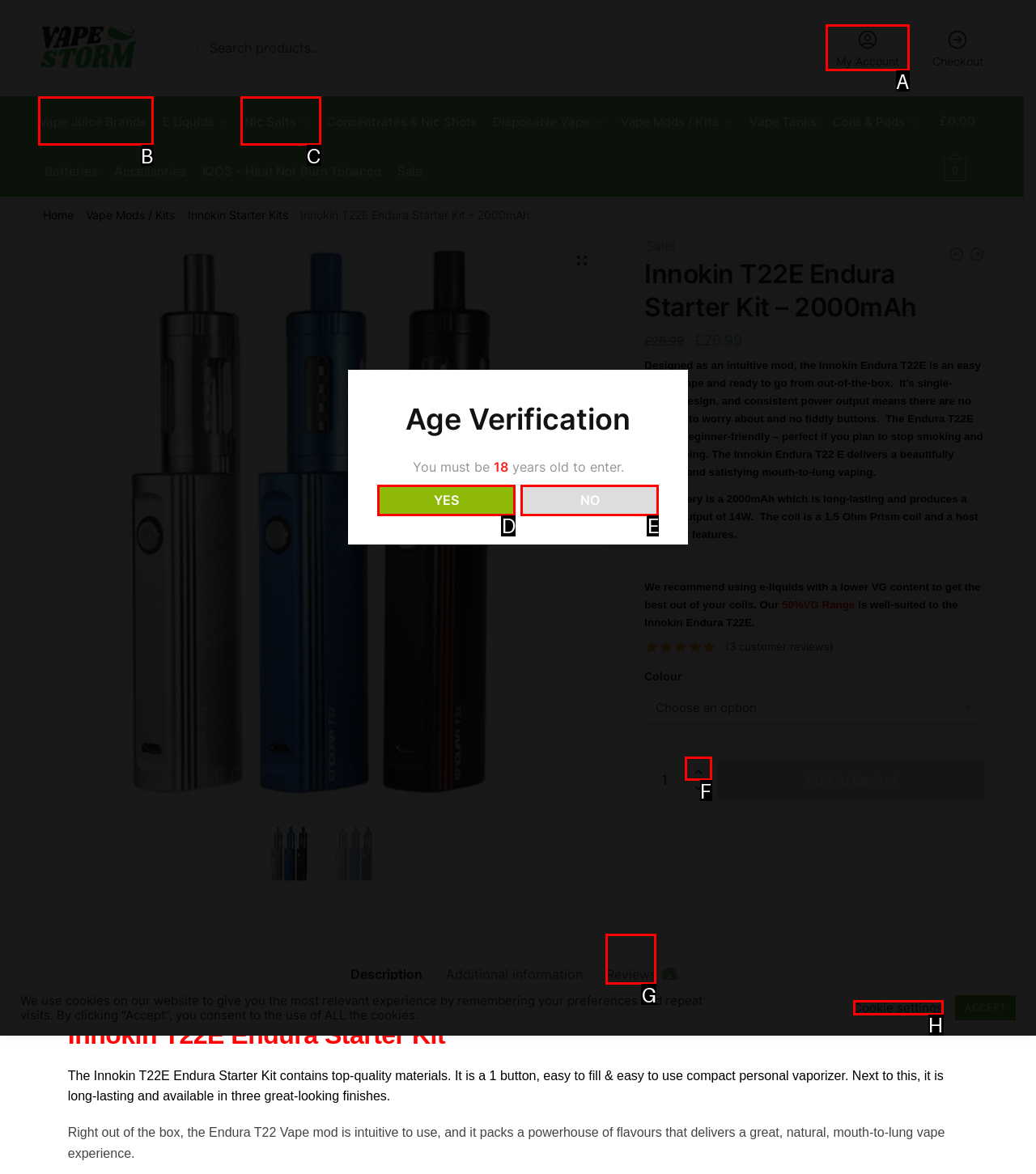Which option should I select to accomplish the task: Increase product quantity? Respond with the corresponding letter from the given choices.

F